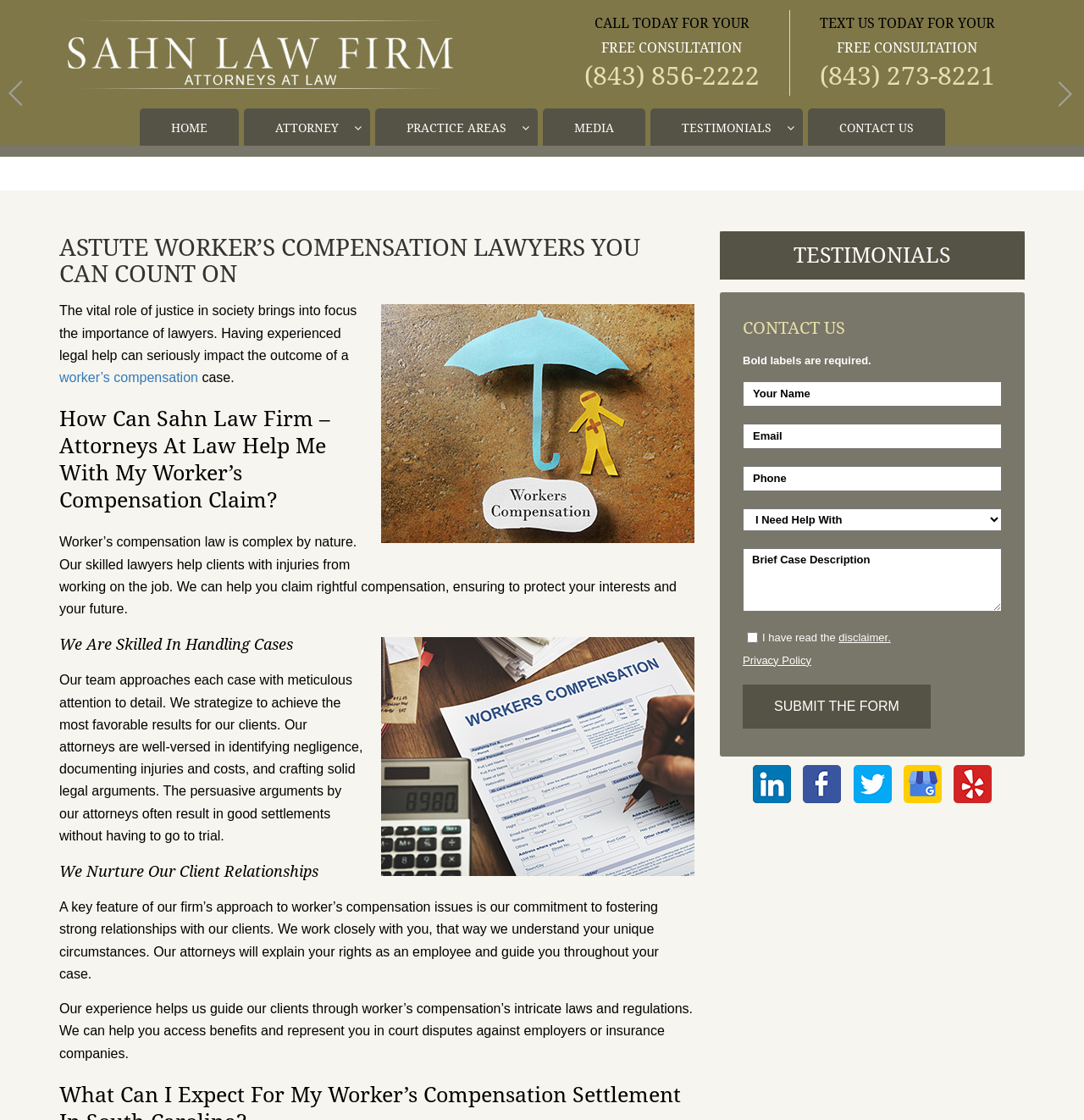Please locate the bounding box coordinates of the element's region that needs to be clicked to follow the instruction: "Call the phone number (843) 856-2222". The bounding box coordinates should be provided as four float numbers between 0 and 1, i.e., [left, top, right, bottom].

[0.512, 0.053, 0.728, 0.078]